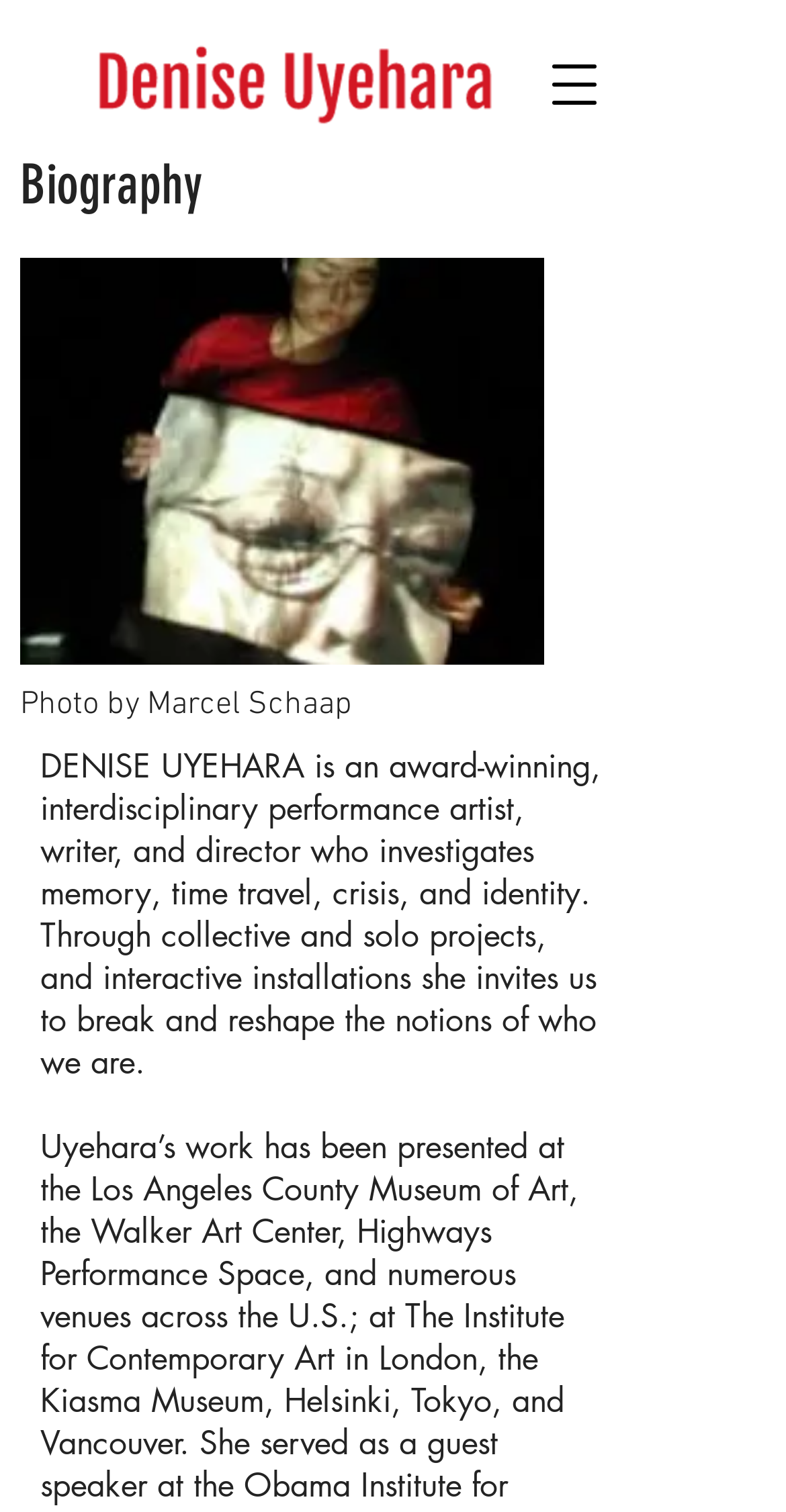Given the description: "aria-label="Open navigation menu"", determine the bounding box coordinates of the UI element. The coordinates should be formatted as four float numbers between 0 and 1, [left, top, right, bottom].

[0.667, 0.023, 0.795, 0.089]